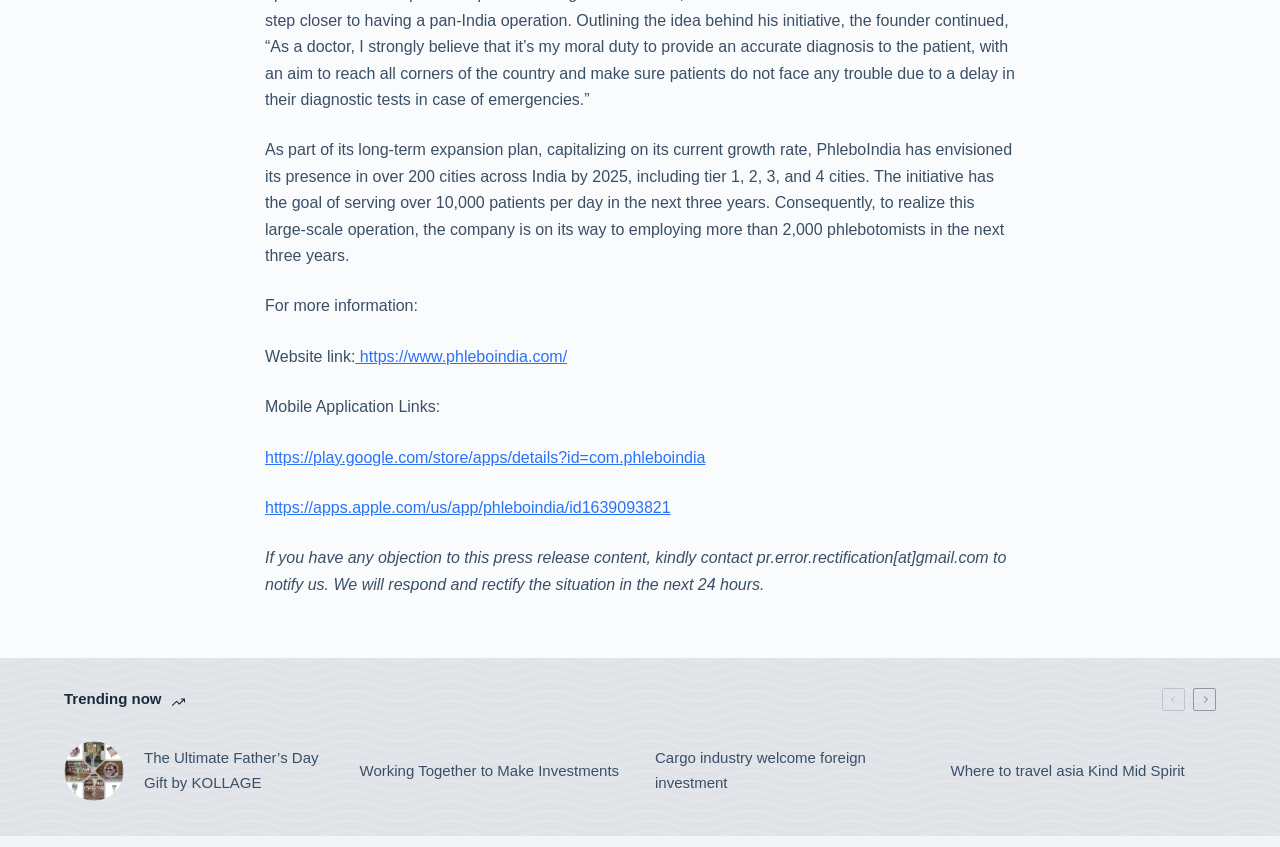How many phlebotomists will PhleboIndia employ in the next three years?
Provide a detailed answer to the question using information from the image.

The text states that to realize its large-scale operation, the company is on its way to employing more than 2,000 phlebotomists in the next three years.